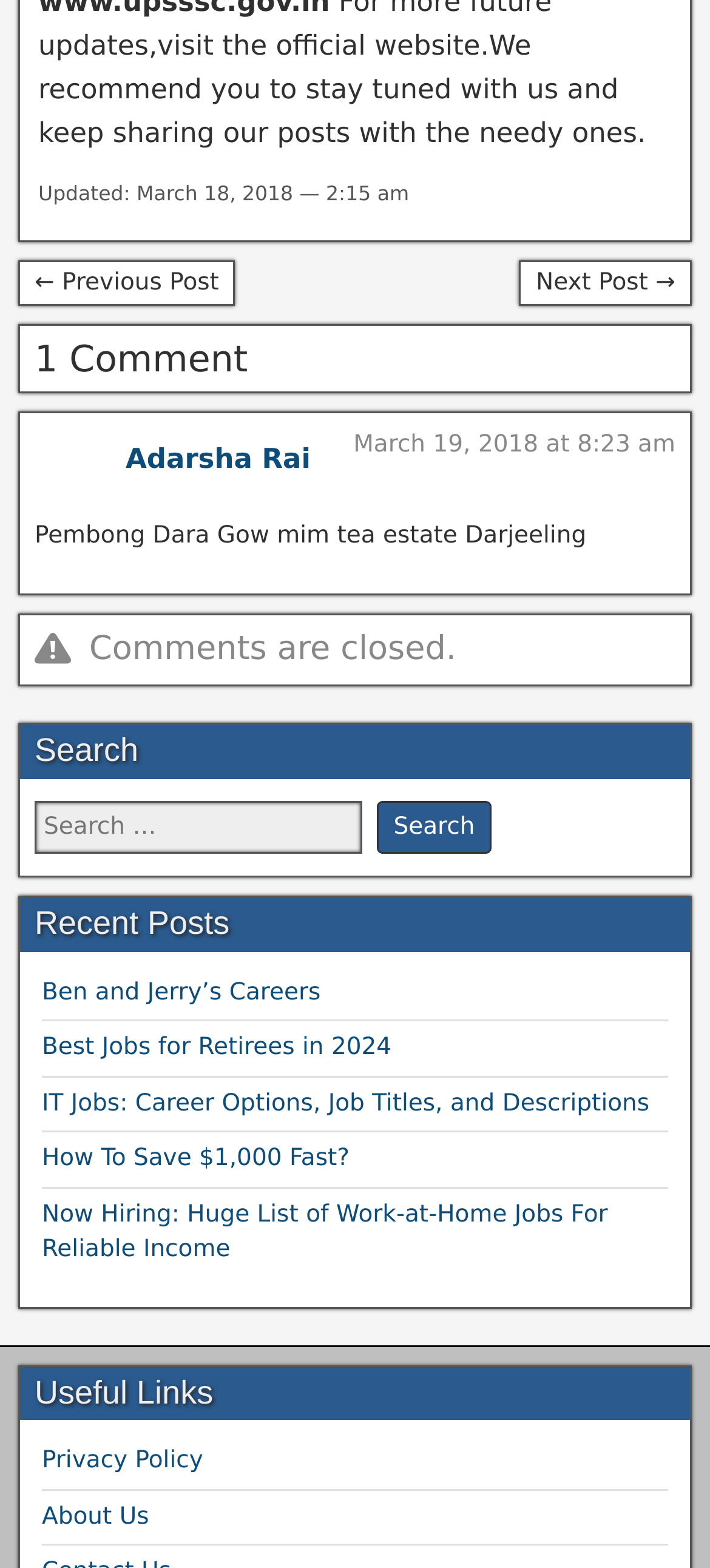Determine the bounding box coordinates for the clickable element required to fulfill the instruction: "click the ABOUT link". Provide the coordinates as four float numbers between 0 and 1, i.e., [left, top, right, bottom].

None